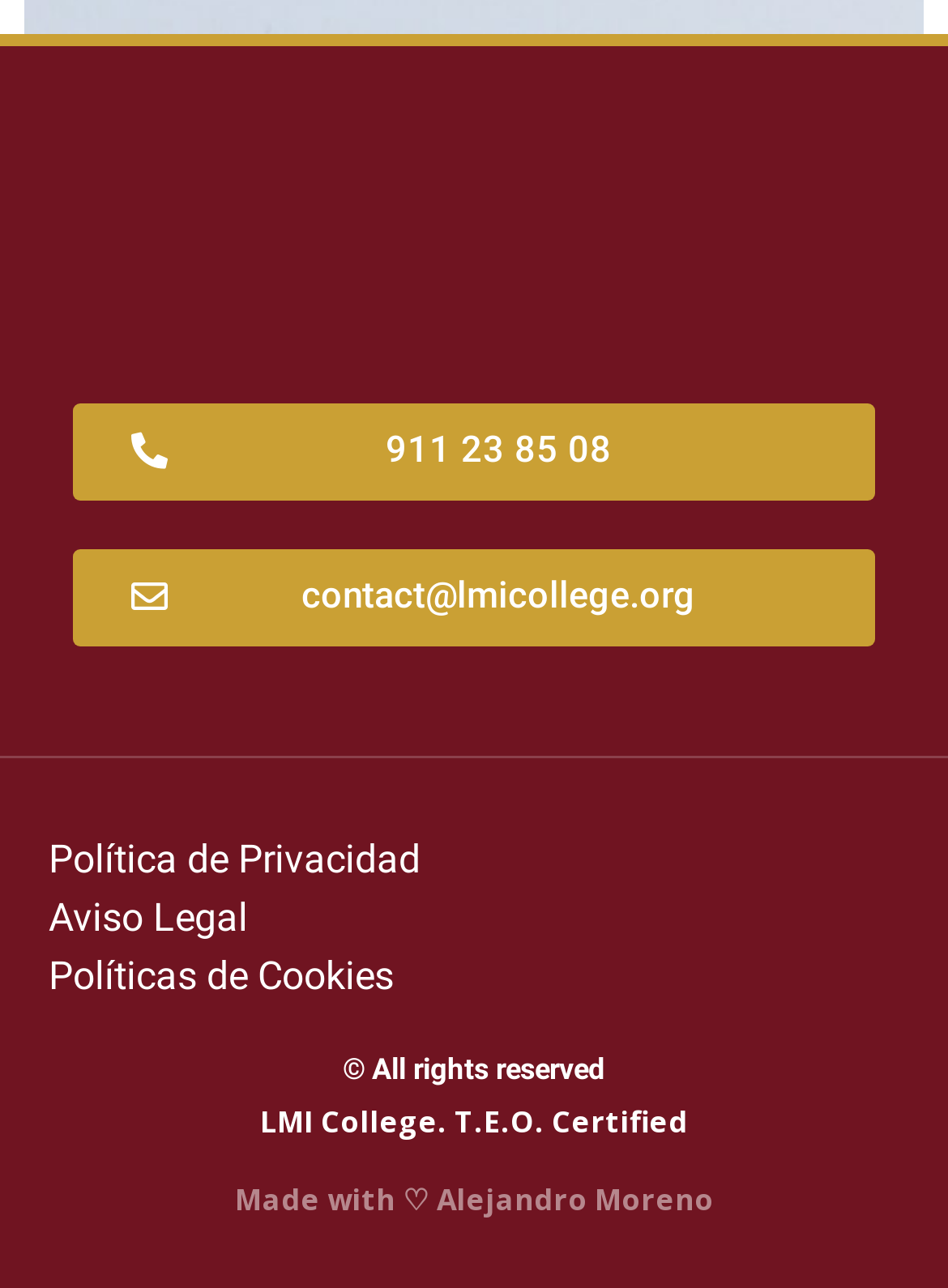How many headings are in the footer?
Answer with a single word or phrase by referring to the visual content.

3